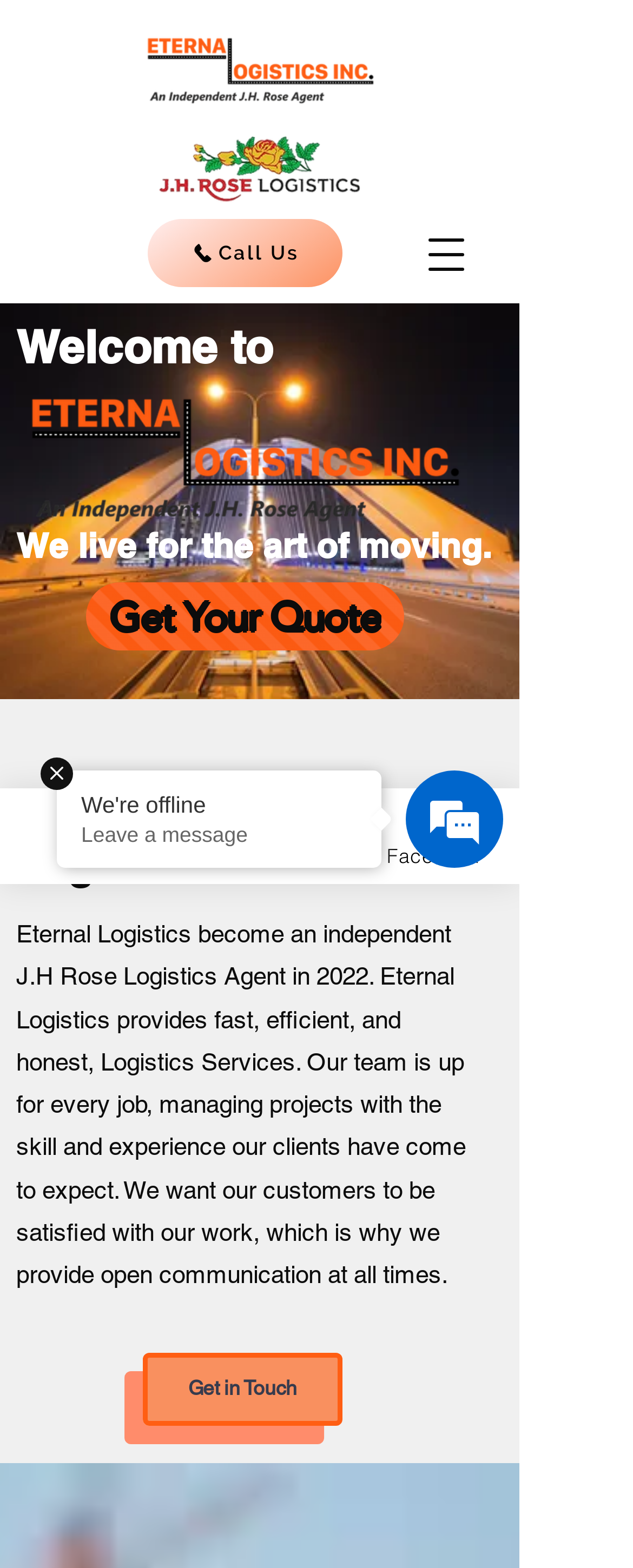Identify the bounding box coordinates for the UI element described by the following text: "Call Us". Provide the coordinates as four float numbers between 0 and 1, in the format [left, top, right, bottom].

[0.233, 0.14, 0.541, 0.183]